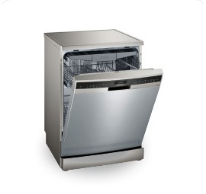Please give a short response to the question using one word or a phrase:
Why is it important to maintain kitchen appliances like this dishwasher?

for optimal performance